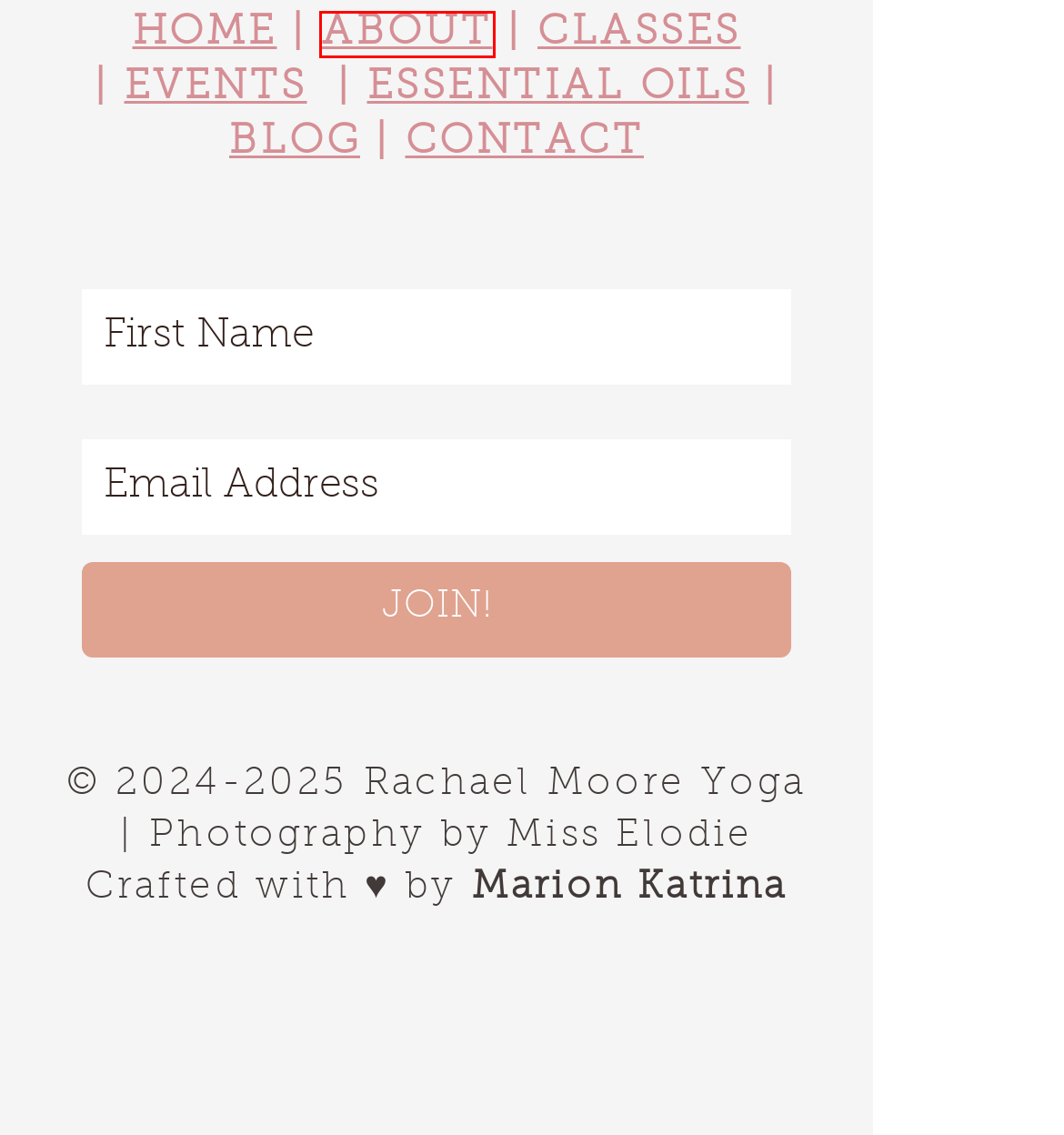Please examine the screenshot provided, which contains a red bounding box around a UI element. Select the webpage description that most accurately describes the new page displayed after clicking the highlighted element. Here are the candidates:
A. Yoga Classes | Rachael Moore Yoga | Cambridge
B. Contact | Rachael Moore Yoga | Cambridge
C. 2 Years Sober
D. About | Rachael Moore Yoga | Cambridge
E. Cart Page | Rachael Moore Yoga
F. Yoga Classes, Workshops & Events | Cambridge | Rachael Moore Yoga
G. BLOG | Rachael Moore Yoga
H. Yoga Events | Rachael Moore Yoga | Cambridge

D